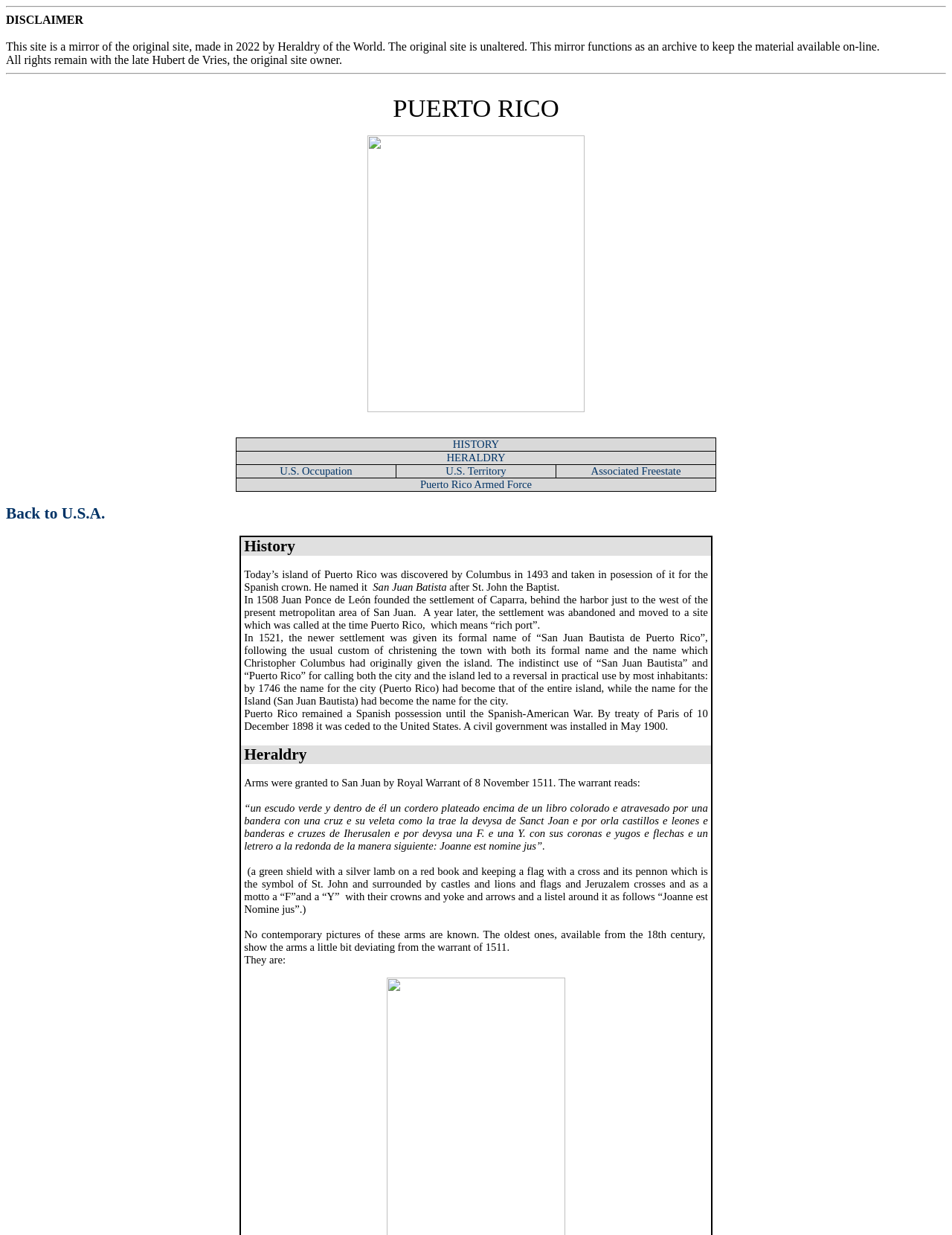Provide the bounding box coordinates of the HTML element this sentence describes: "Back to U.S.A.".

[0.006, 0.408, 0.11, 0.423]